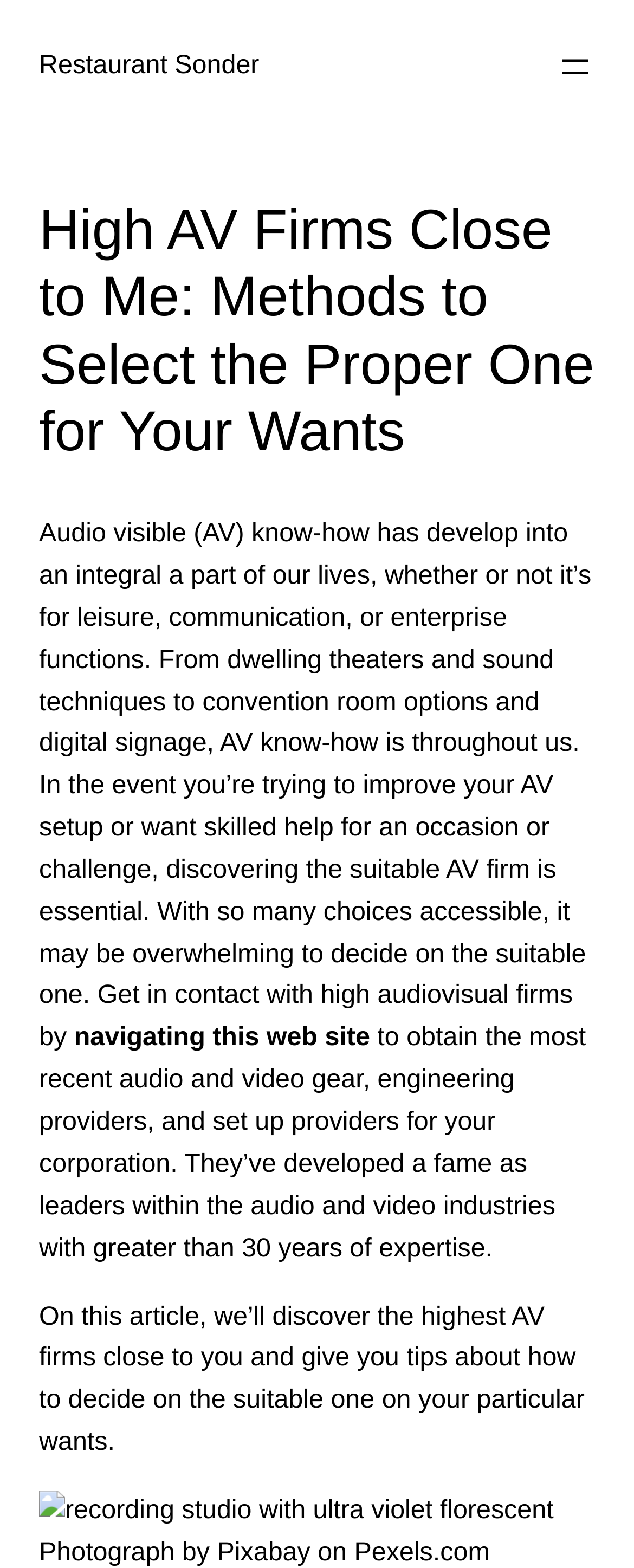Give an in-depth explanation of the webpage layout and content.

The webpage is about selecting the right audiovisual (AV) firm for one's needs. At the top left, there is a link to "Restaurant Sonder". Next to it, on the top right, is a button to "Open menu". Below the link, there is a heading that repeats the title of the webpage. 

The main content of the webpage is a series of paragraphs that discuss the importance of AV technology and the need to find the right AV firm. The text explains that with many options available, it can be overwhelming to choose the right one. It then invites readers to navigate the website to find the latest audio and video gear, engineering services, and installation services for their business.

Below the main text, there is an image of a recording studio with ultra violet fluorescent lighting. At the bottom of the image, there is a caption indicating that the photo is from Pixabay on Pexels.com.